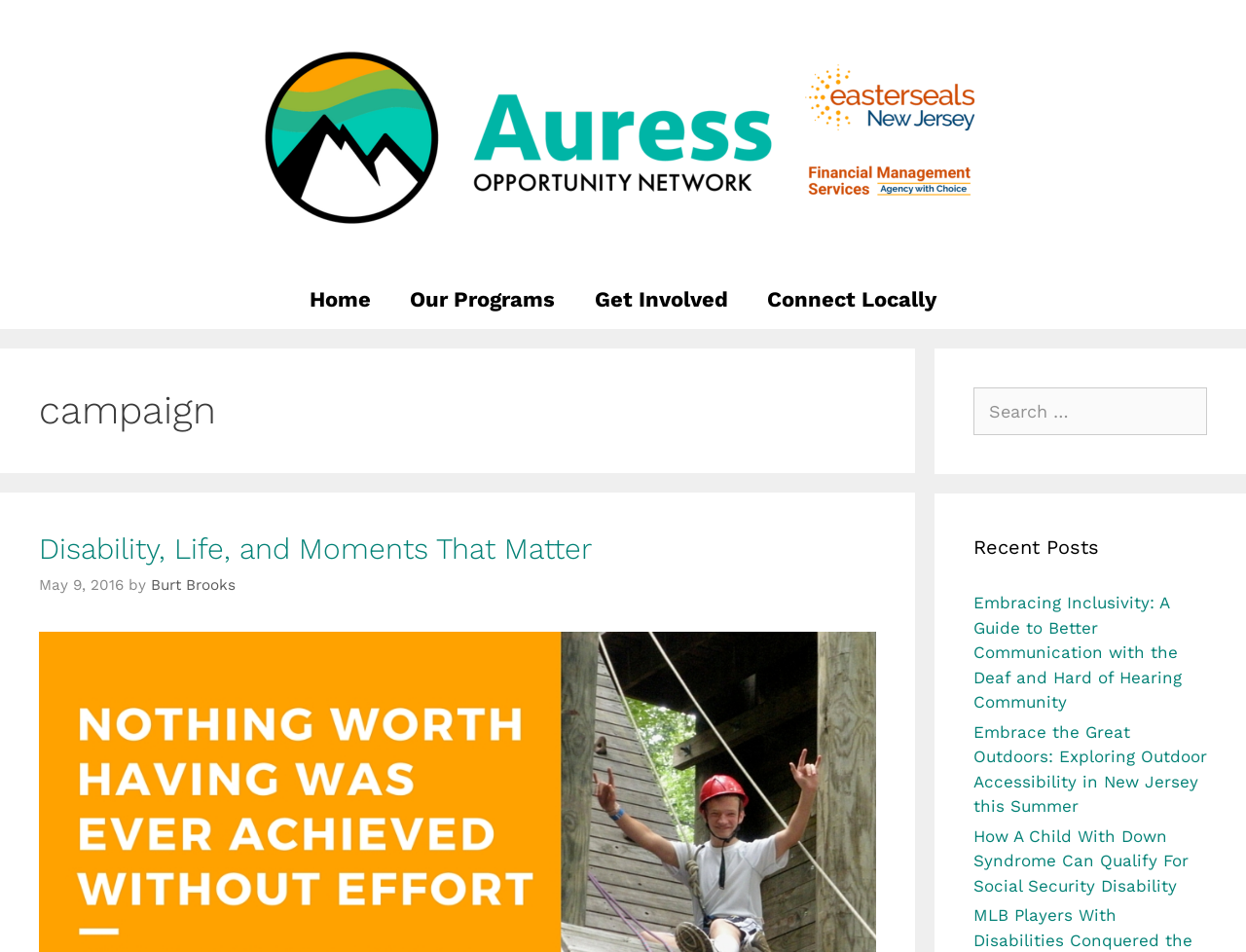Provide the bounding box coordinates of the HTML element described as: "Home". The bounding box coordinates should be four float numbers between 0 and 1, i.e., [left, top, right, bottom].

[0.233, 0.284, 0.313, 0.346]